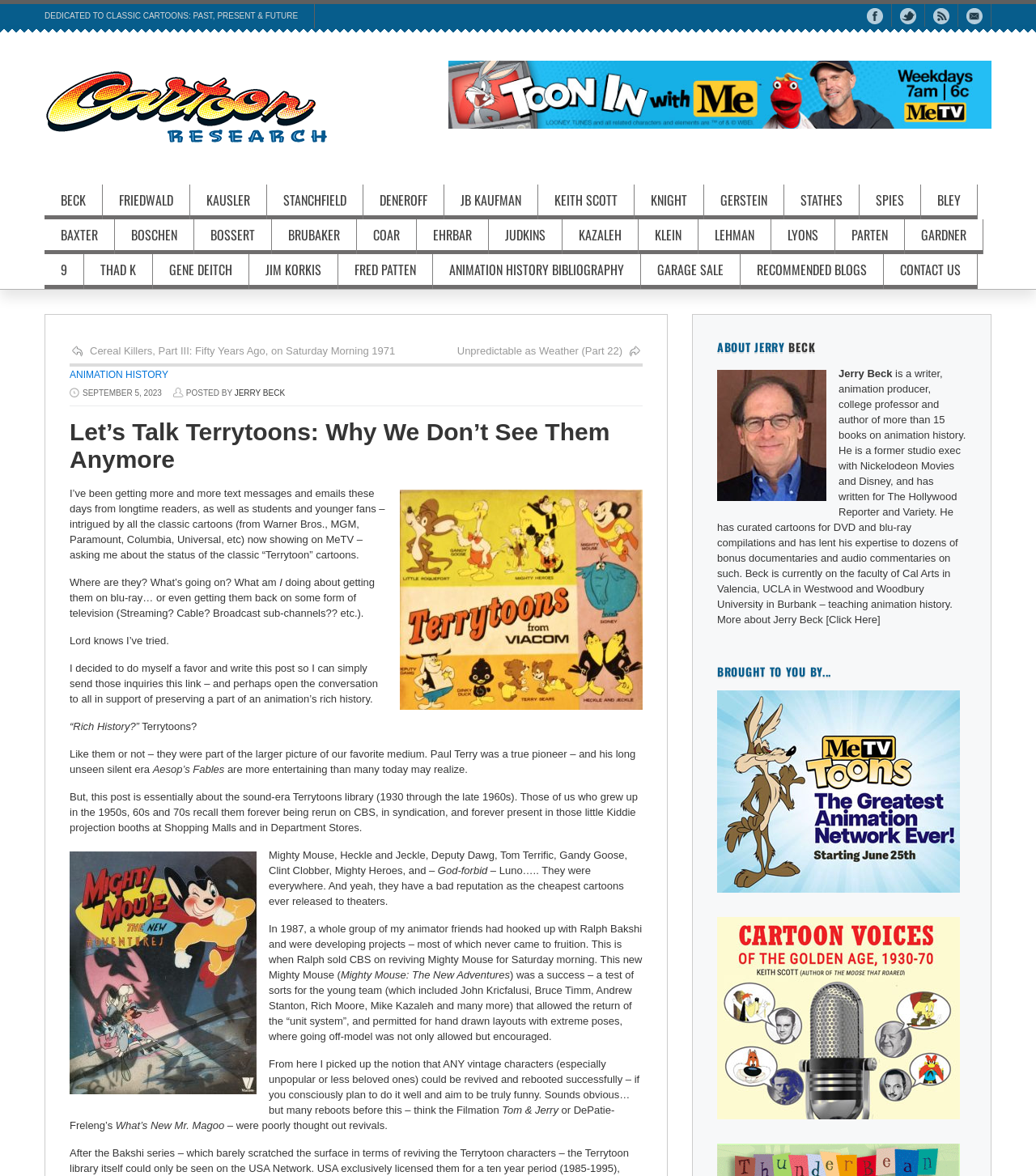What is the name of the university where Jerry Beck teaches animation history?
Answer the question using a single word or phrase, according to the image.

Cal Arts